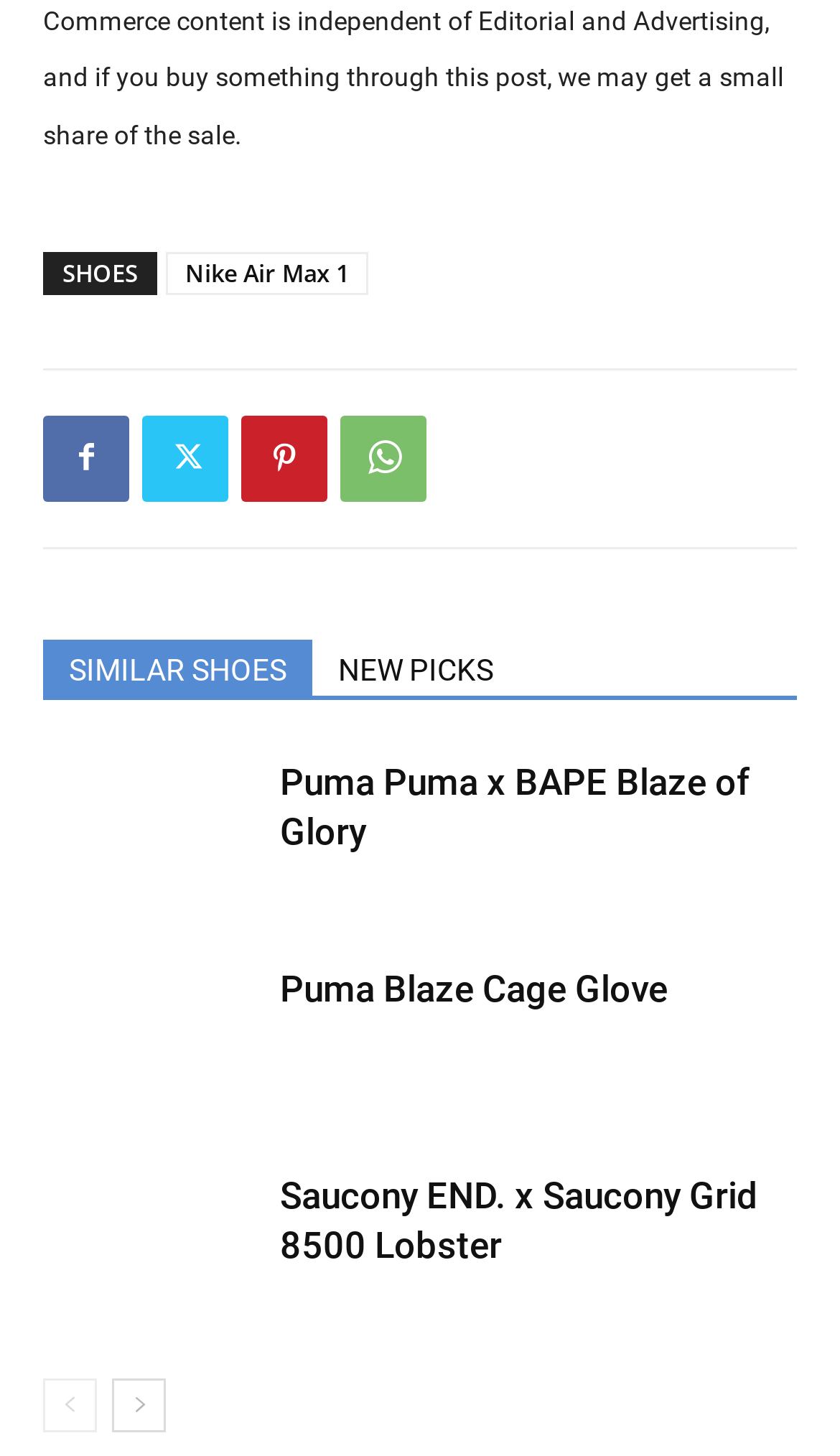Determine the bounding box coordinates for the area you should click to complete the following instruction: "Browse similar shoes".

[0.051, 0.439, 0.372, 0.477]